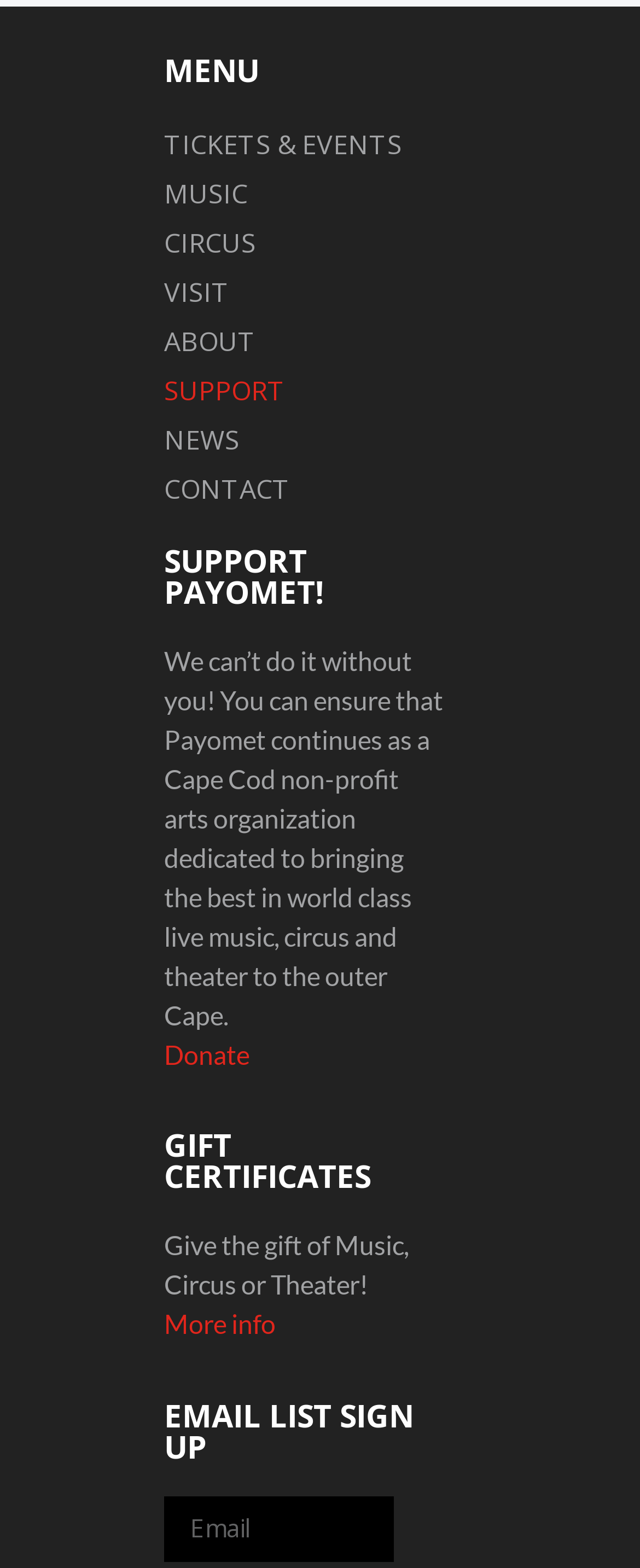Please identify the bounding box coordinates of the clickable area that will allow you to execute the instruction: "Get more info about gift certificates".

[0.256, 0.834, 0.431, 0.854]